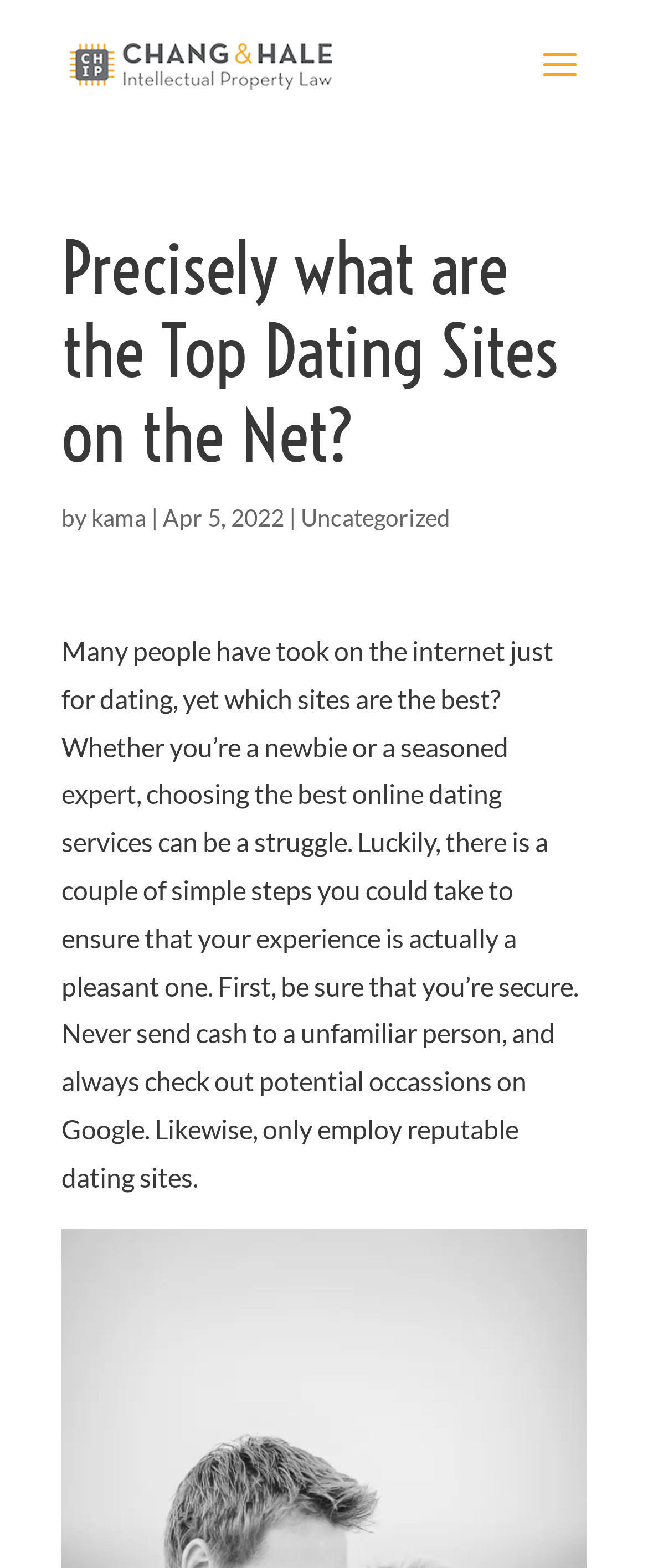Give a complete and precise description of the webpage's appearance.

The webpage appears to be a blog post or article discussing online dating sites. At the top, there is a heading that reads "Precisely what are the Top Dating Sites on the Net?" followed by a smaller text "by kama | Apr 5, 2022" and a link to the category "Uncategorized". 

Below the heading, there is a block of text that provides guidance on how to safely use online dating sites. The text advises users to prioritize security, never send money to unfamiliar people, and always research potential dates on Google. It also recommends using reputable dating sites.

On the top-left corner, there is a link to "Chang & Hale" accompanied by a small image with the same name. The image is positioned slightly above the link.